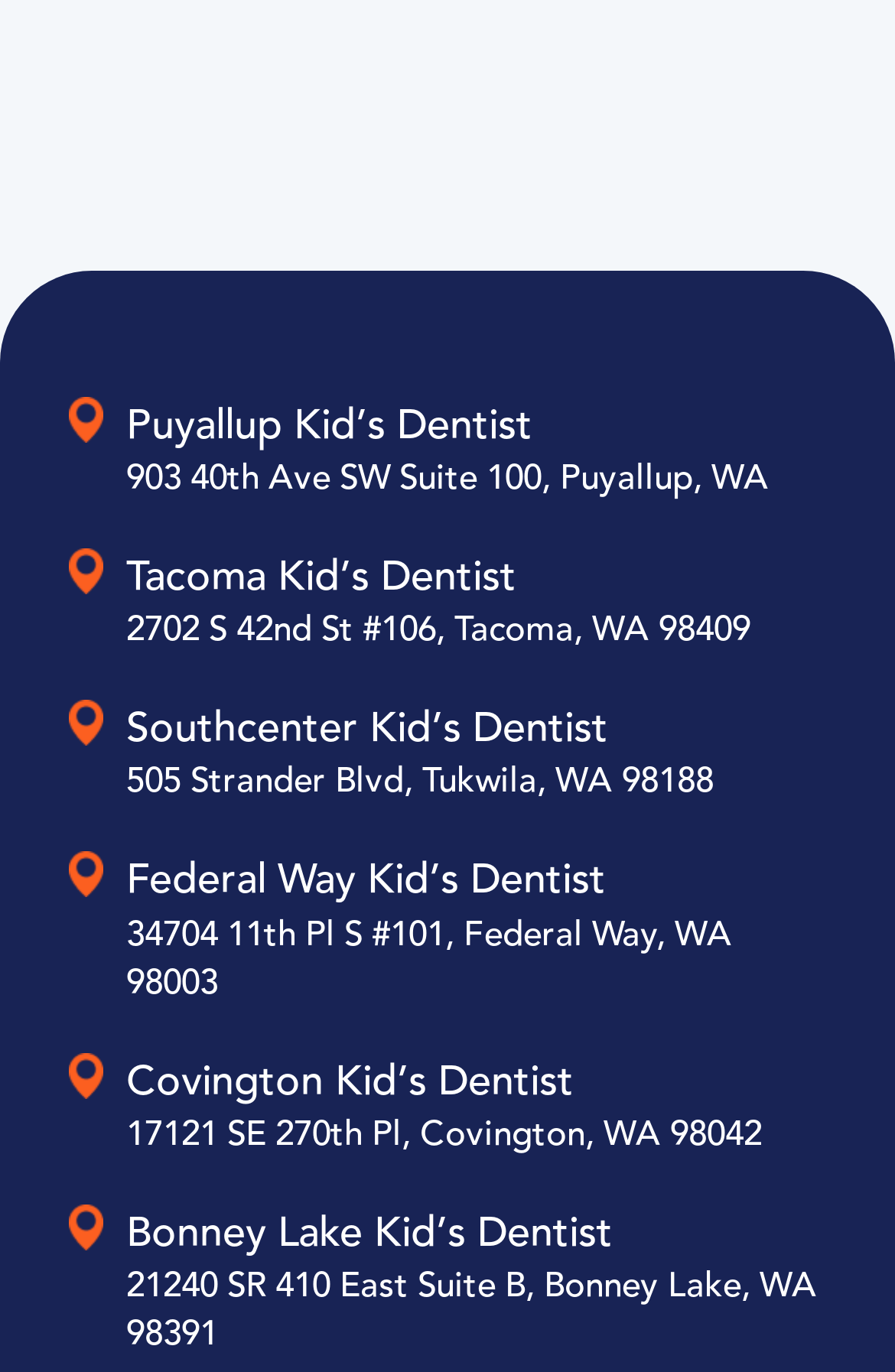Using the webpage screenshot, locate the HTML element that fits the following description and provide its bounding box: "Tacoma Kid’s Dentist".

[0.077, 0.4, 0.838, 0.442]